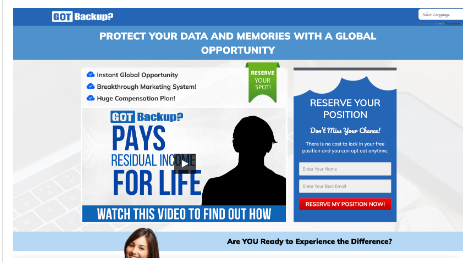Based on the image, please respond to the question with as much detail as possible:
What is the tone of the GotBackup banner?

The use of bold language, such as 'INSTANT GLOBAL OPPORTUNITY' and 'RESERVE YOUR POSITION', creates a sense of urgency, while the emphasis on 'Breakthrough Marketing System' and 'Huge Compensation Plan' makes the opportunity seem engaging and attractive.